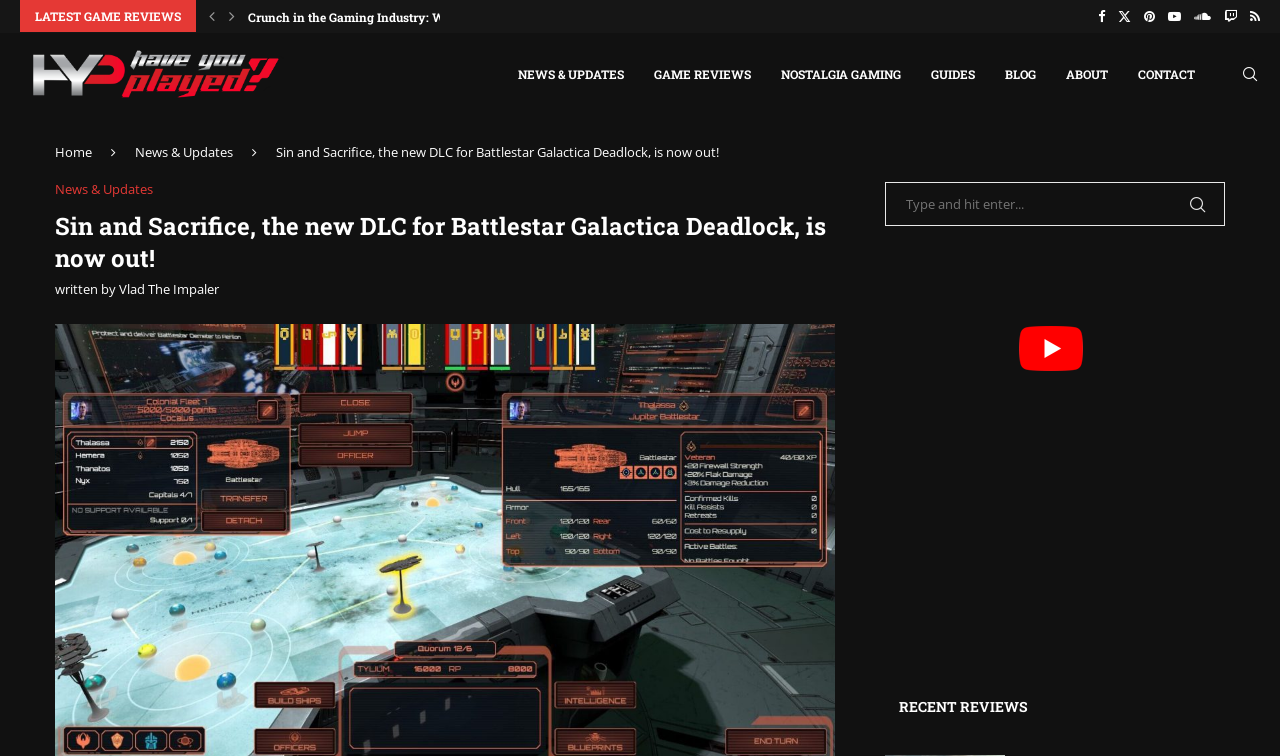What is the purpose of the textbox at the bottom of the webpage?
Using the visual information from the image, give a one-word or short-phrase answer.

Search